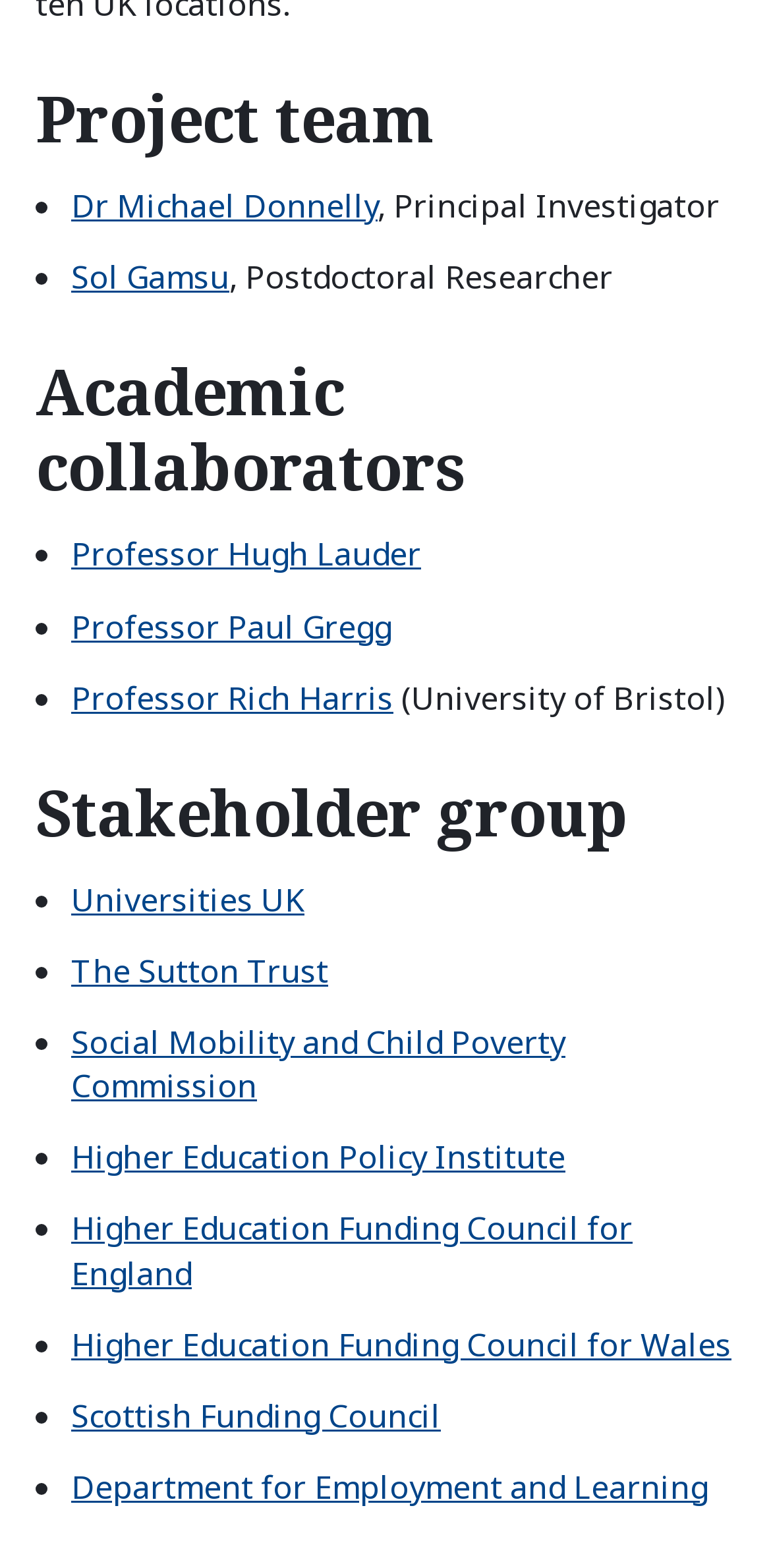What is the last stakeholder listed in the 'Stakeholder group' section?
Carefully analyze the image and provide a thorough answer to the question.

In the 'Stakeholder group' section, the last list marker element is followed by a link element with the text 'Department for Employment and Learning', which indicates that this is the last stakeholder listed in this section.